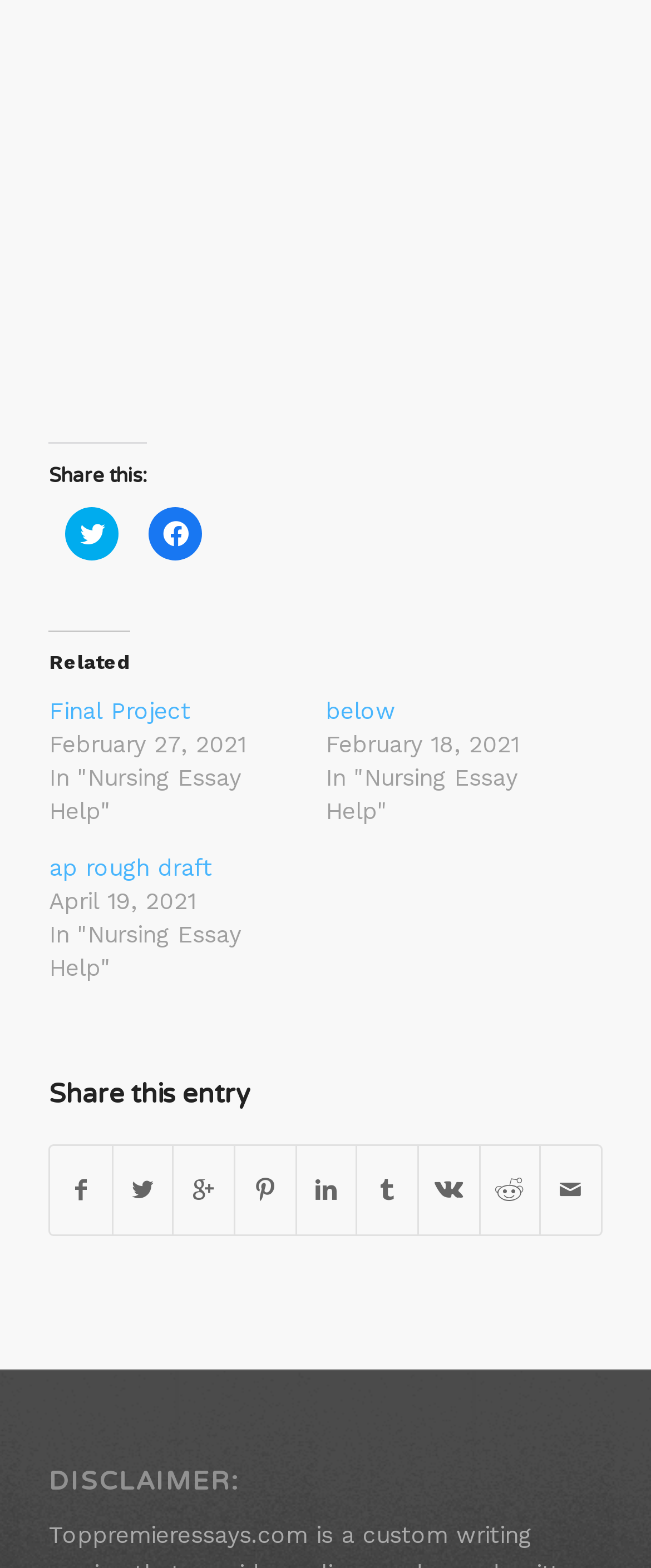Based on the image, give a detailed response to the question: How many social media sharing options are available?

I found the heading 'Share this:' and its child elements, which are two links for sharing on Twitter and Facebook.